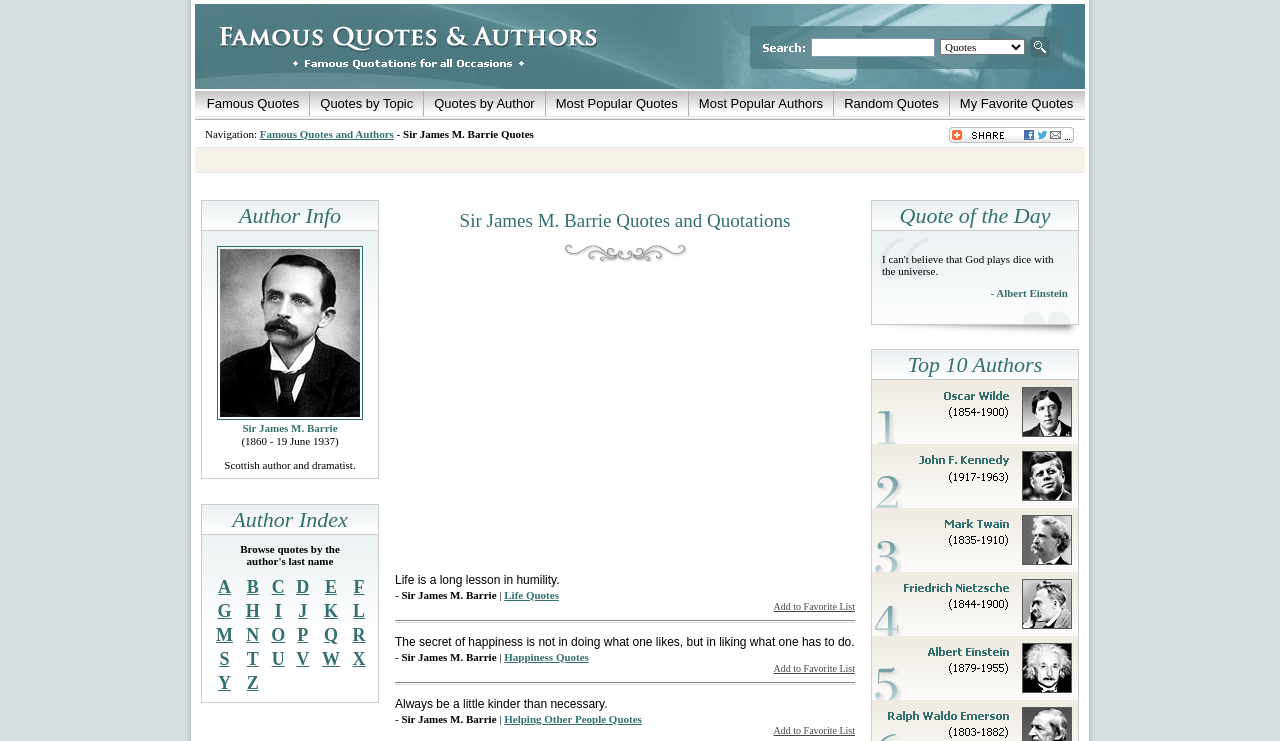Answer the question below in one word or phrase:
How many images are there in the 'Author Info' table?

1